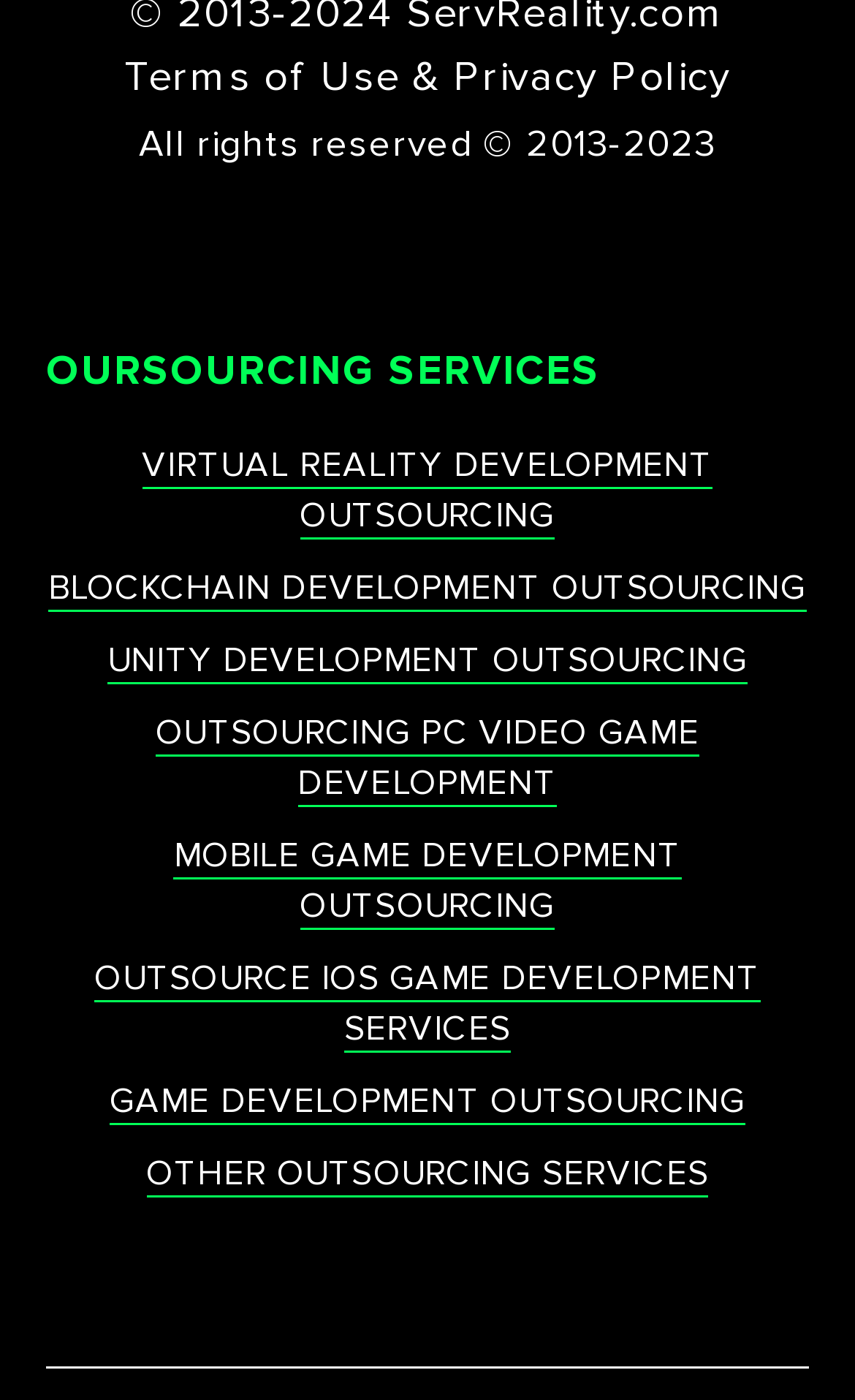Can you provide the bounding box coordinates for the element that should be clicked to implement the instruction: "View Terms of Use & Privacy Policy"?

[0.145, 0.028, 0.855, 0.073]